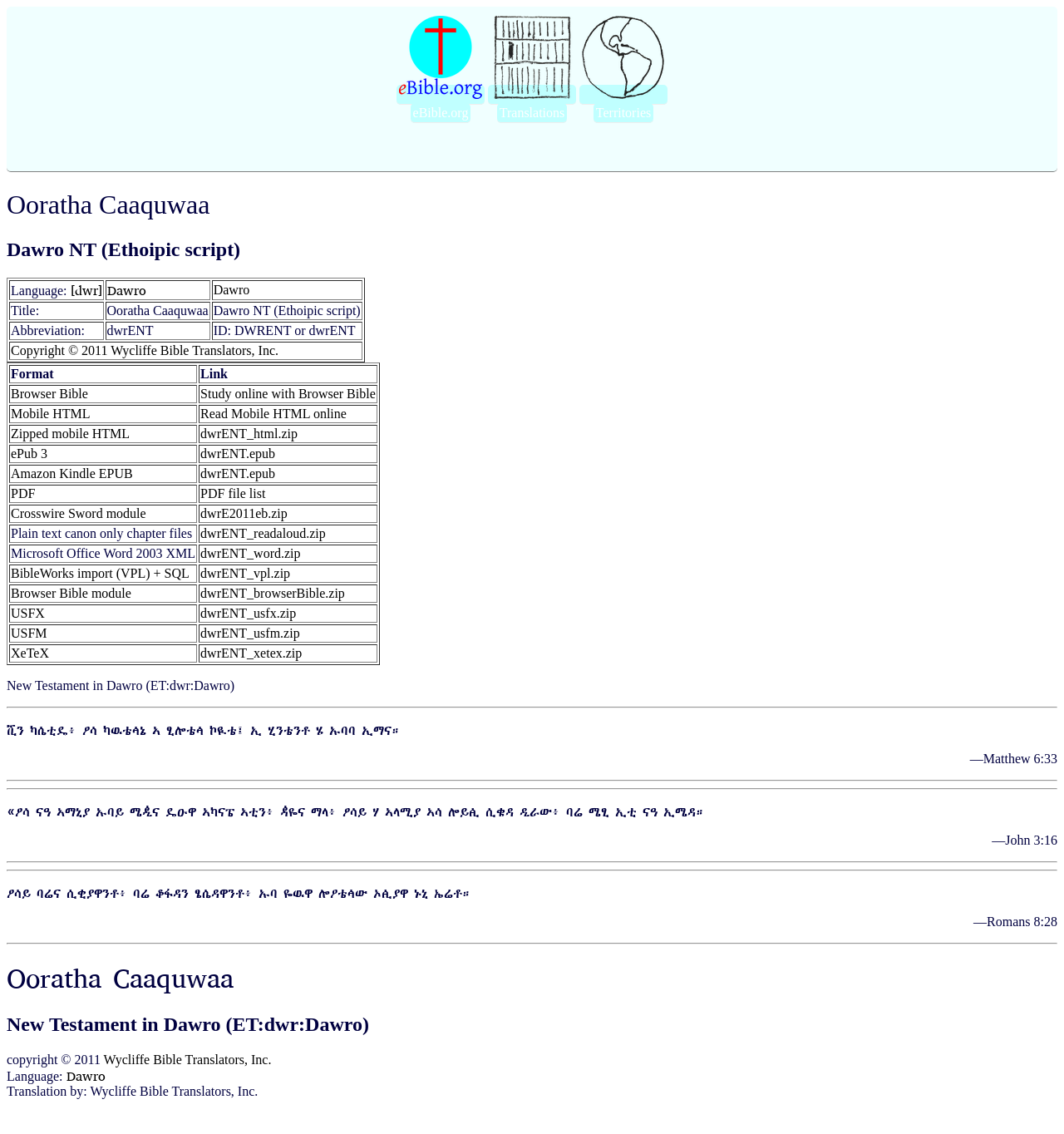Using details from the image, please answer the following question comprehensively:
What is the format of the 'Browser Bible' link?

I found a table with a row containing 'Format' and 'Link' which is a text. This suggests that the format of the 'Browser Bible' link is a link.